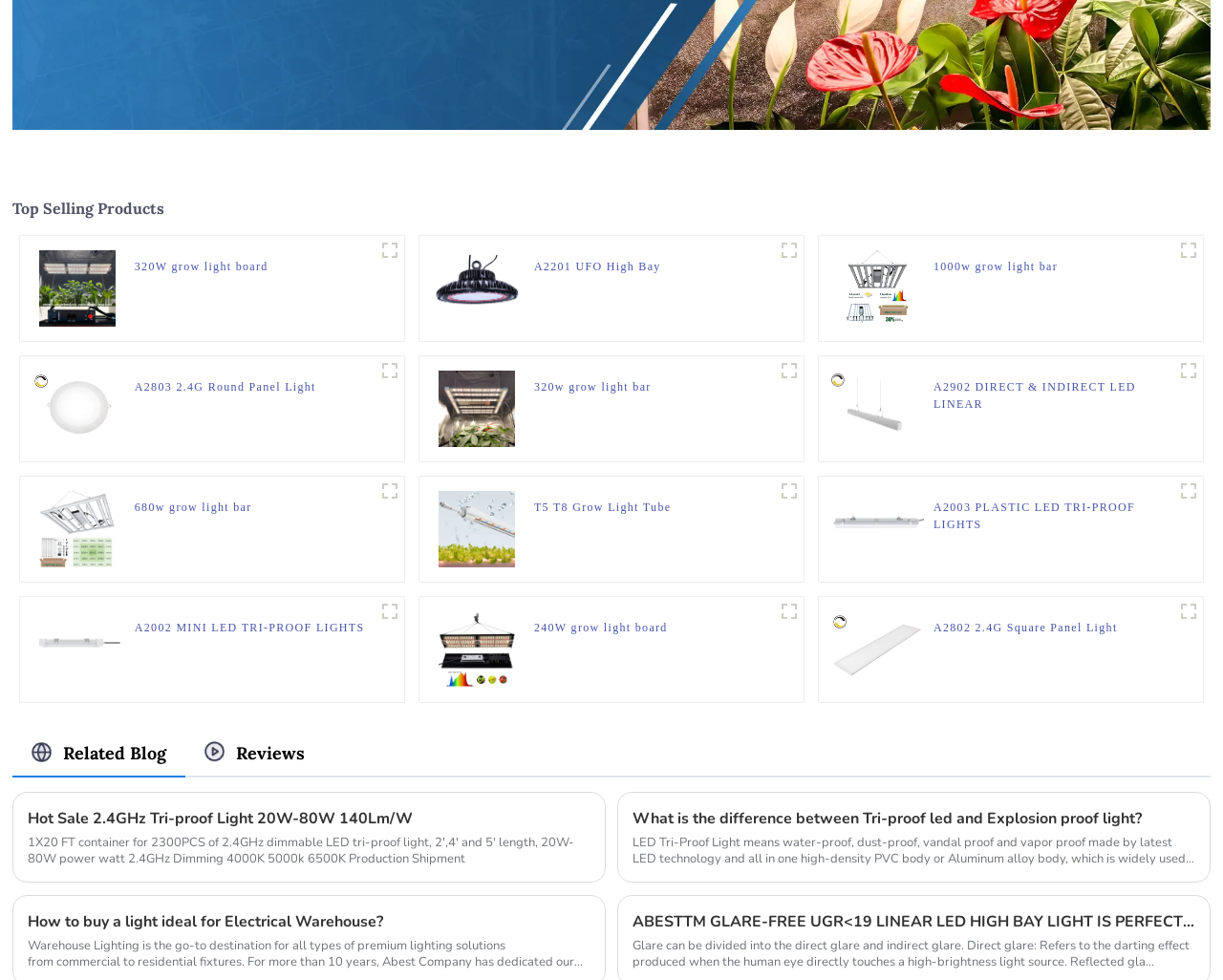Please identify the bounding box coordinates of the clickable area that will allow you to execute the instruction: "Learn more about the 680w grow light bar".

[0.11, 0.508, 0.206, 0.543]